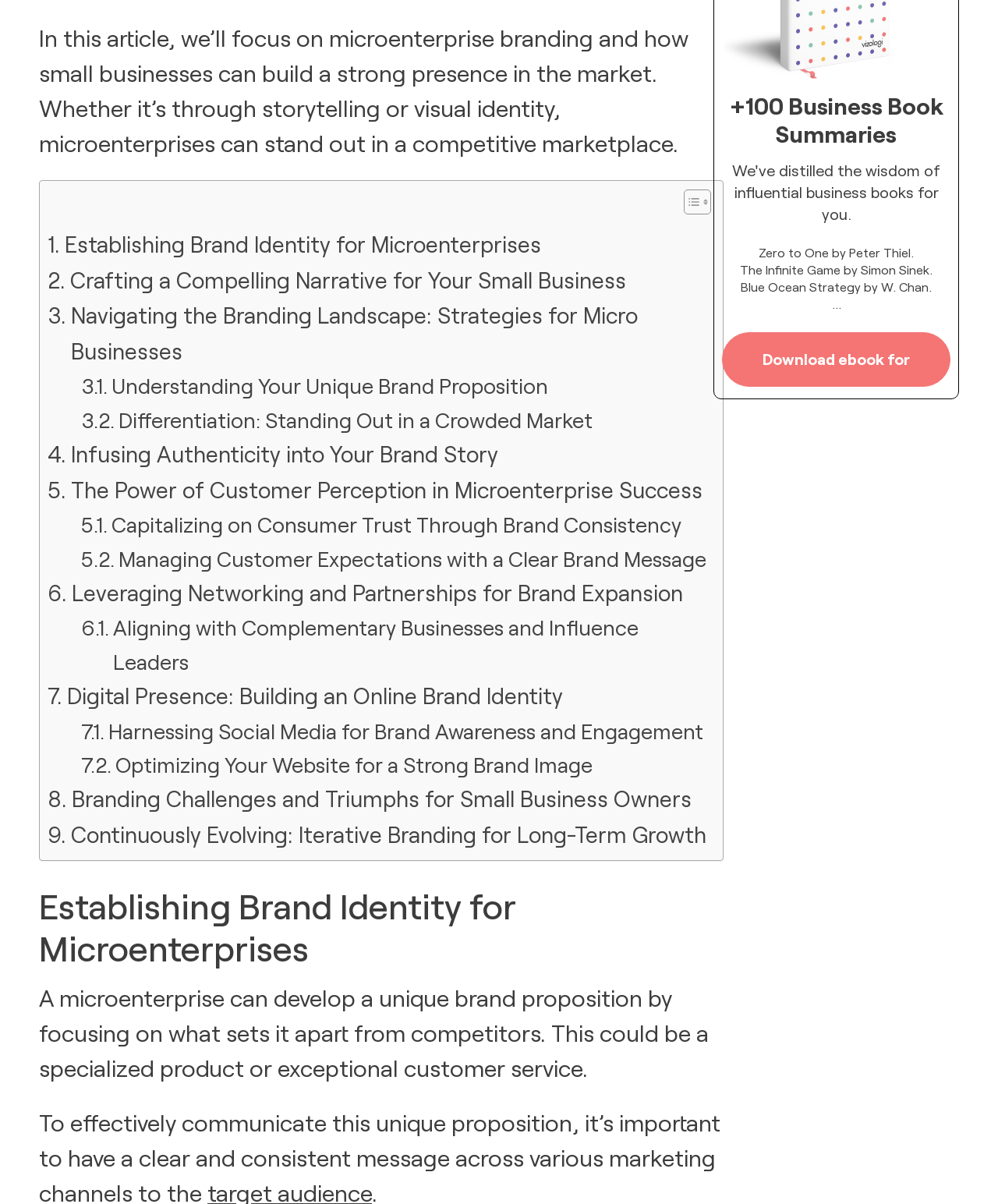Please determine the bounding box coordinates of the element to click in order to execute the following instruction: "Visit Somerville Community Corporation". The coordinates should be four float numbers between 0 and 1, specified as [left, top, right, bottom].

None